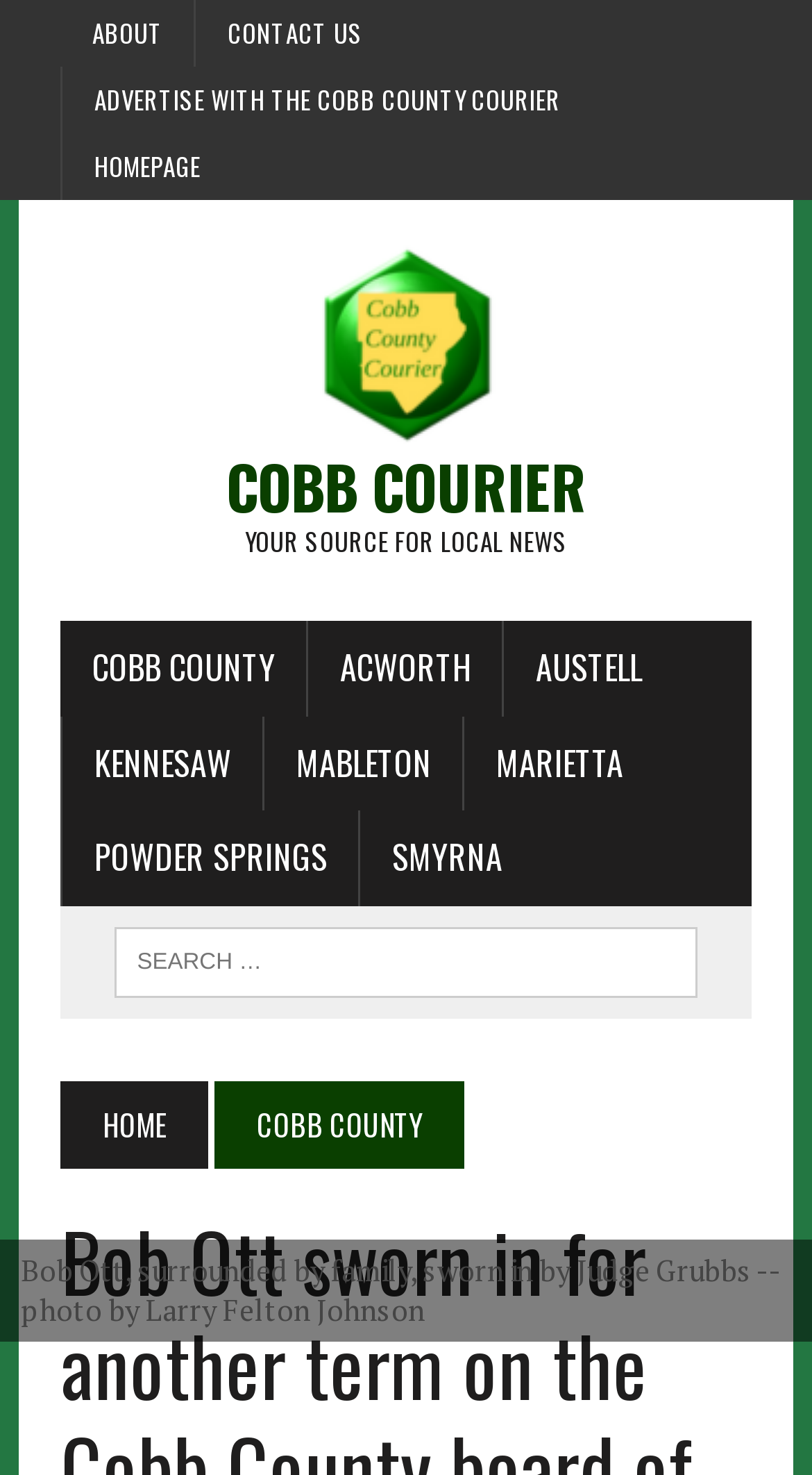How many links are there in the top navigation bar?
Give a one-word or short phrase answer based on the image.

4